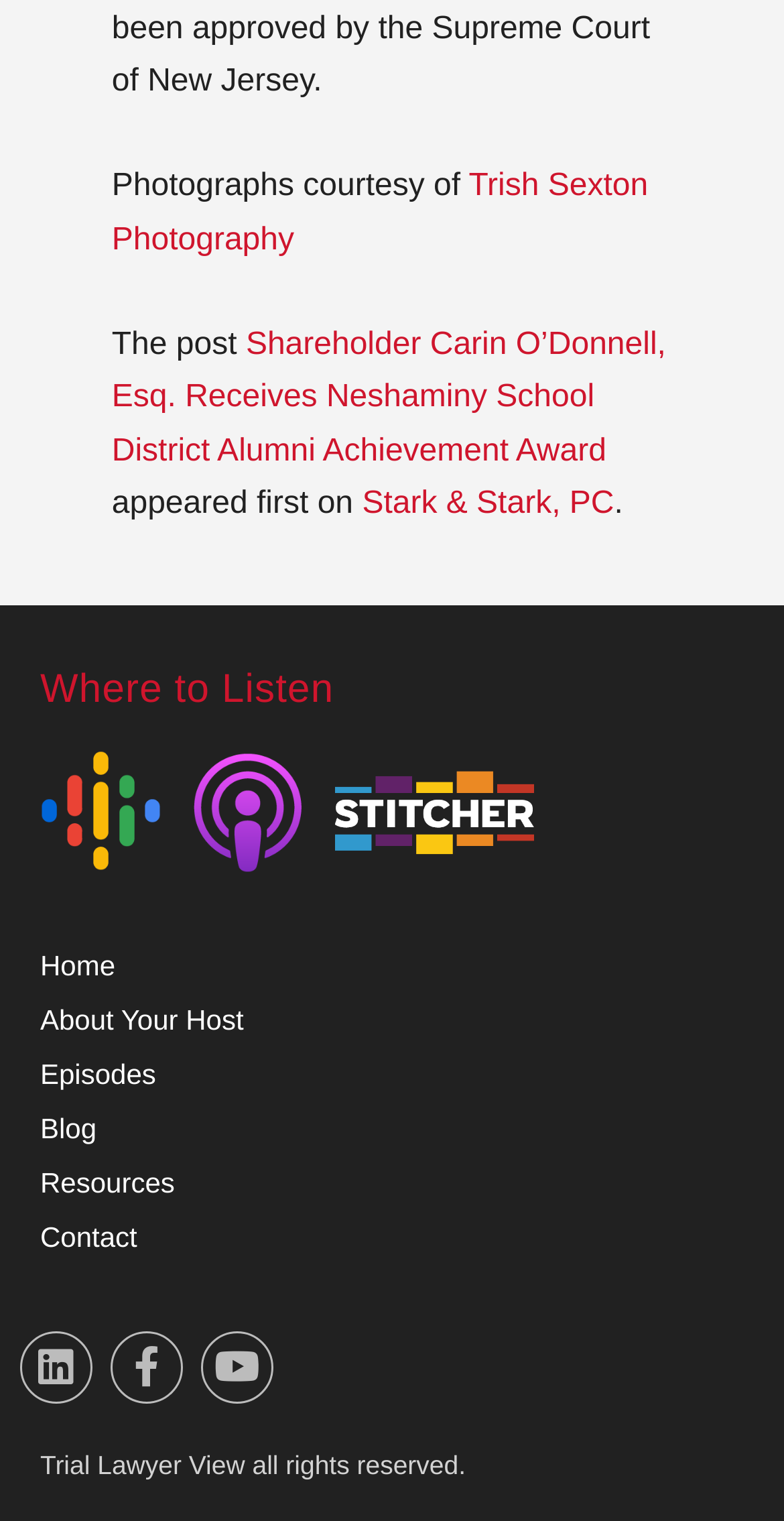What is the name of the law firm?
Please provide a single word or phrase as your answer based on the screenshot.

Stark & Stark, PC